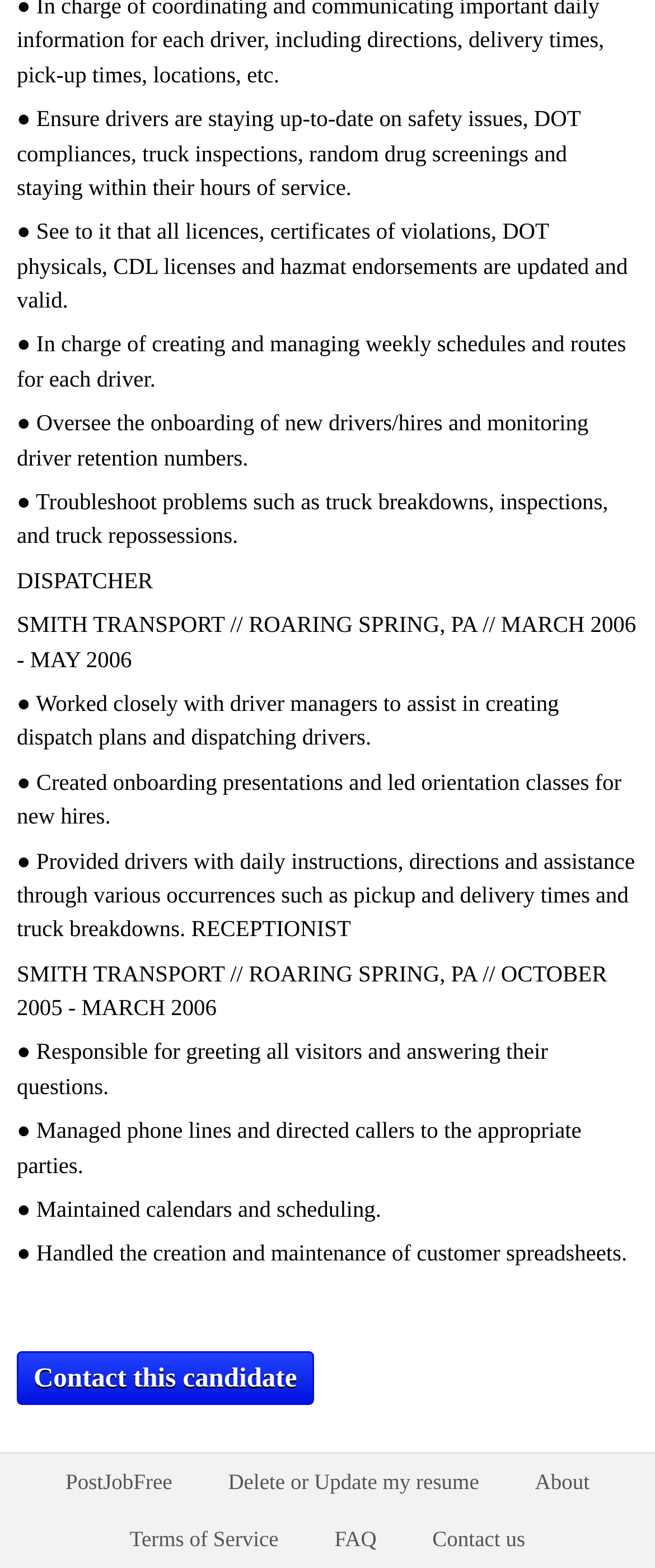Use a single word or phrase to answer the question: What is the company name mentioned?

SMITH TRANSPORT